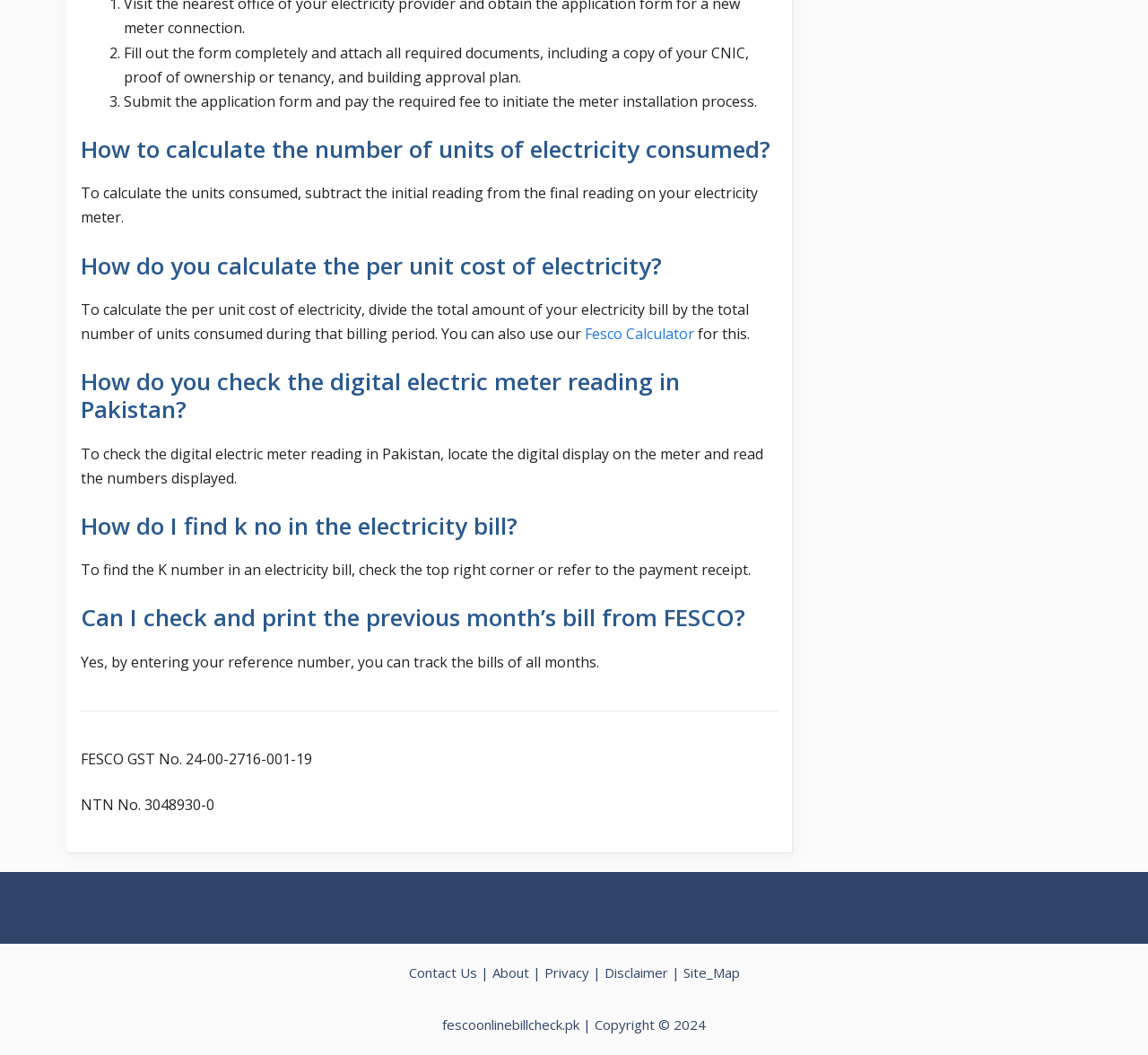Based on the image, give a detailed response to the question: What is the GST number of FESCO?

The GST number of FESCO is 24-00-2716-001-19, which is mentioned at the bottom of the webpage.